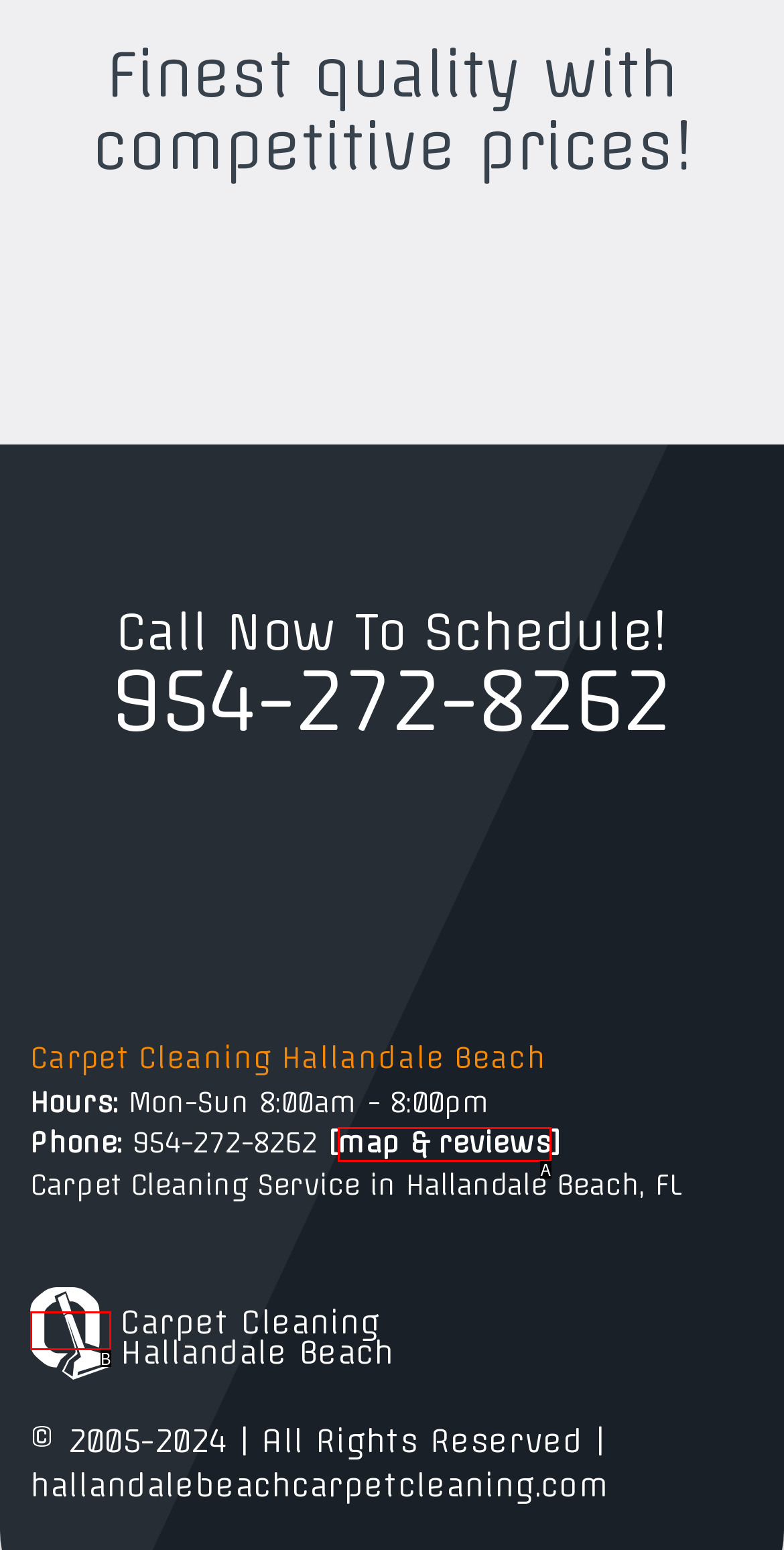Using the provided description: Carpet Cleaning Hallandale Beach, select the most fitting option and return its letter directly from the choices.

B